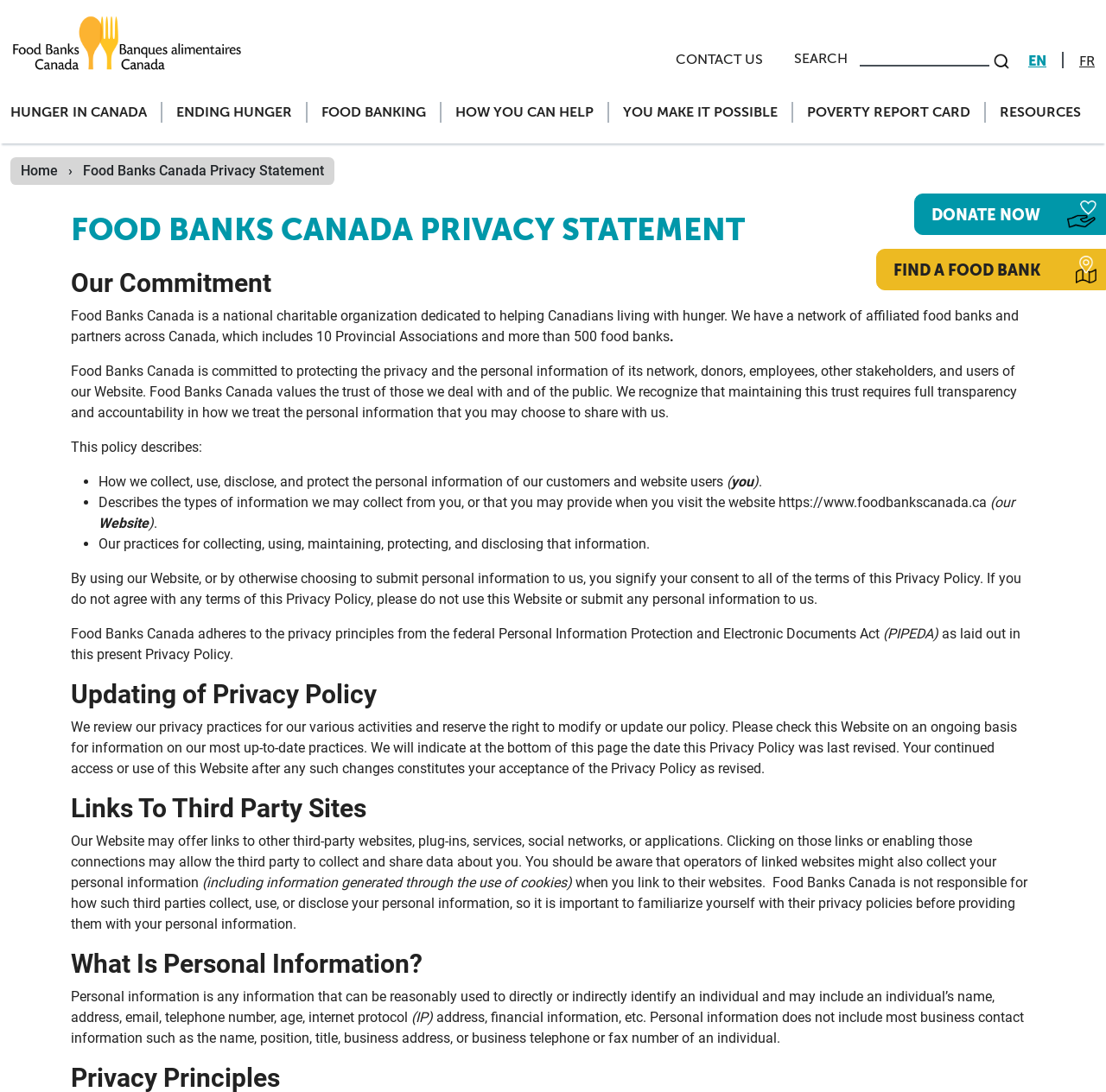Explain the webpage in detail, including its primary components.

This webpage is about Food Banks Canada's privacy statement. At the top left corner, there is a link to transition to the home page. On the top right corner, there are links to contact us, search, and language options (English and French). Below the search bar, there are several links to different sections of the website, including "Hunger in Canada", "Ending Hunger", "Food Banking", "How You Can Help", and "Poverty Report Card".

On the right side of the page, there is a section with a heading "RESOURCES" and a link to "FIND A FOOD BANK". Below this section, there is a link to "DONATE NOW" and an off-canvas scrolling area.

The main content of the page is divided into several sections. The first section is about Food Banks Canada's commitment to protecting the privacy and personal information of its network, donors, employees, and users of its website. The organization values trust and recognizes the need for transparency and accountability in handling personal information.

The next section describes the policy, which includes how Food Banks Canada collects, uses, discloses, and protects personal information. This section is divided into several sub-sections, each with a list marker (•) and a brief description of the types of information collected, how it is used, and how it is protected.

Further down the page, there are sections about updating the privacy policy, links to third-party sites, and what constitutes personal information. The page concludes with a statement about Food Banks Canada's adherence to the privacy principles from the federal Personal Information Protection and Electronic Documents Act (PIPEDA).